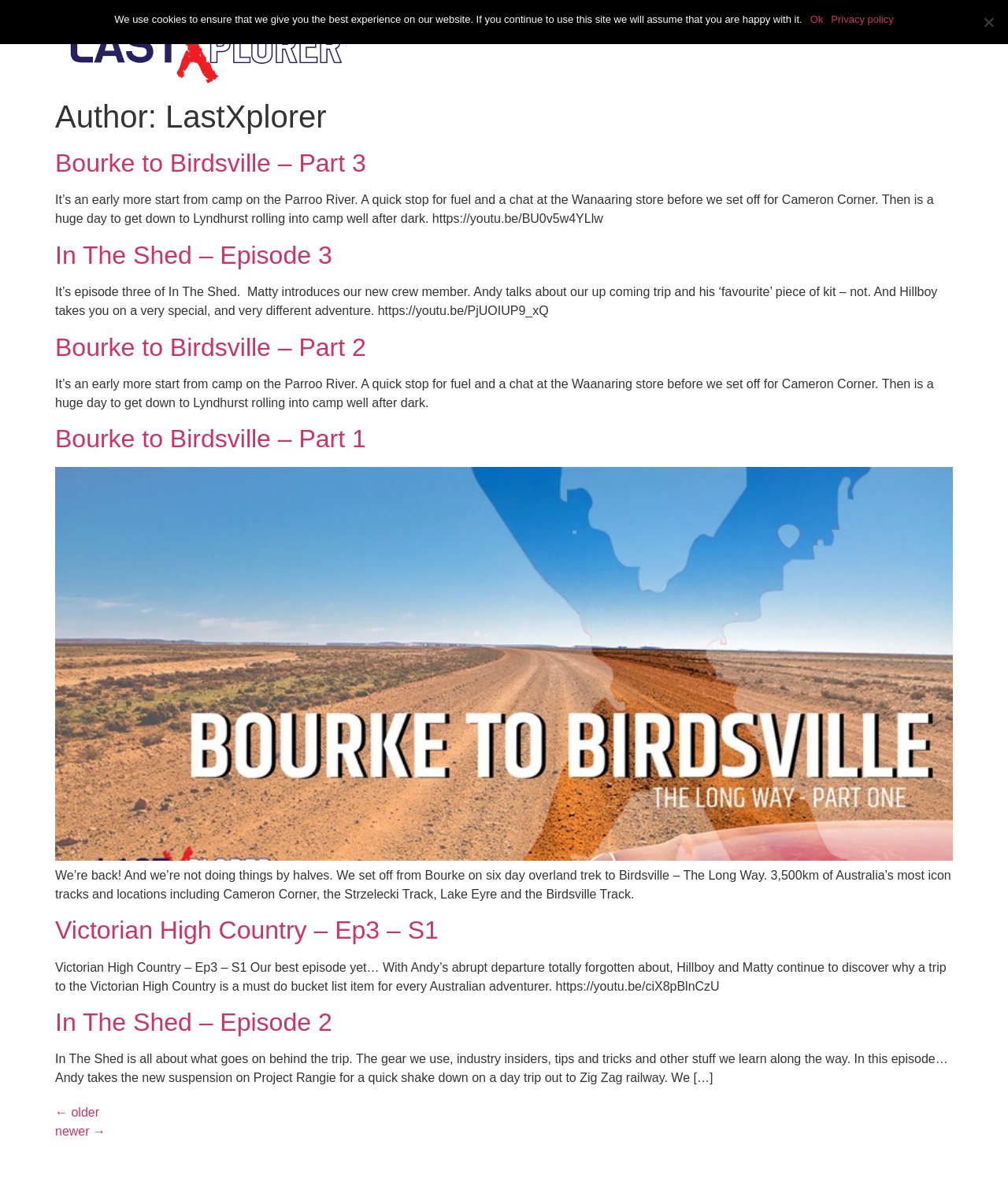Locate the bounding box coordinates of the area where you should click to accomplish the instruction: "Click Home".

[0.494, 0.007, 0.558, 0.037]